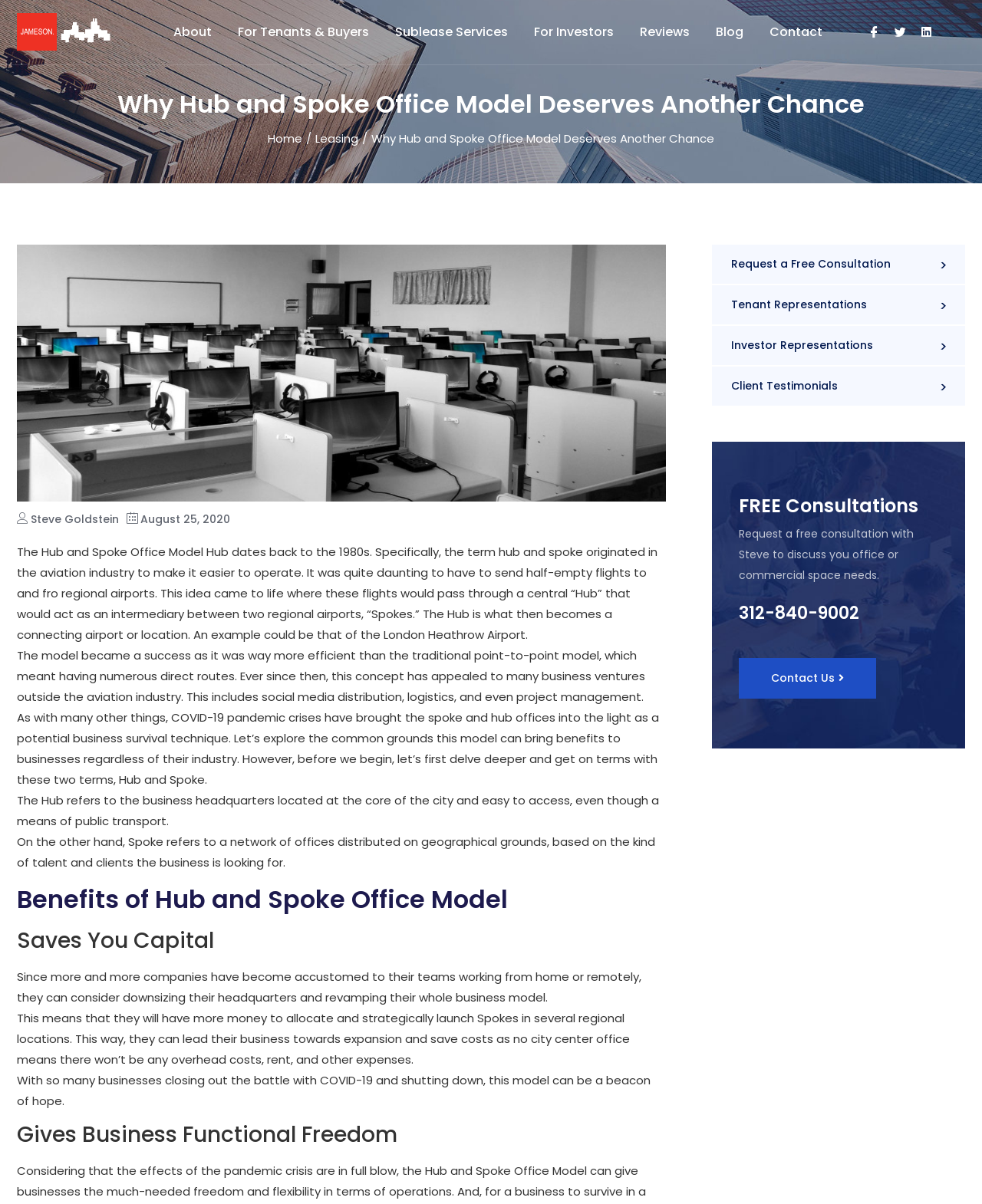Generate a comprehensive description of the webpage.

This webpage is about the Hub and Spoke Office Model and its advantages for businesses, particularly in the context of the COVID-19 pandemic. At the top left corner, there is a logo of Chicago Broker, accompanied by a navigation menu with links to various sections of the website, including "About", "For Tenants & Buyers", "Sublease Services", "For Investors", "Reviews", "Blog", and "Contact". Below the navigation menu, there is a heading that reads "Why Hub and Spoke Office Model Deserves Another Chance".

The main content of the webpage is divided into several sections. The first section introduces the concept of the Hub and Spoke Office Model, which originated in the aviation industry and has been applied to other business ventures. The model is explained in detail, with examples and analogies.

Below the introduction, there is an image of a business classroom communication, followed by the author's name, "Steve Goldstein", and the date "August 25, 2020". The main article is divided into several paragraphs, which discuss the benefits of the Hub and Spoke Office Model, including its efficiency and cost-effectiveness.

The article is structured into sections, with headings such as "Benefits of Hub and Spoke Office Model", "Saves You Capital", and "Gives Business Functional Freedom". Each section explains how the model can benefit businesses, with examples and explanations.

At the bottom of the webpage, there are several links and calls-to-action, including "Request a Free Consultation", "Tenant Representations", "Investor Representations", and "Client Testimonials". There is also a heading that reads "FREE Consultations", with a brief description and a phone number. Finally, there is a link to "Contact Us" at the bottom right corner of the webpage.